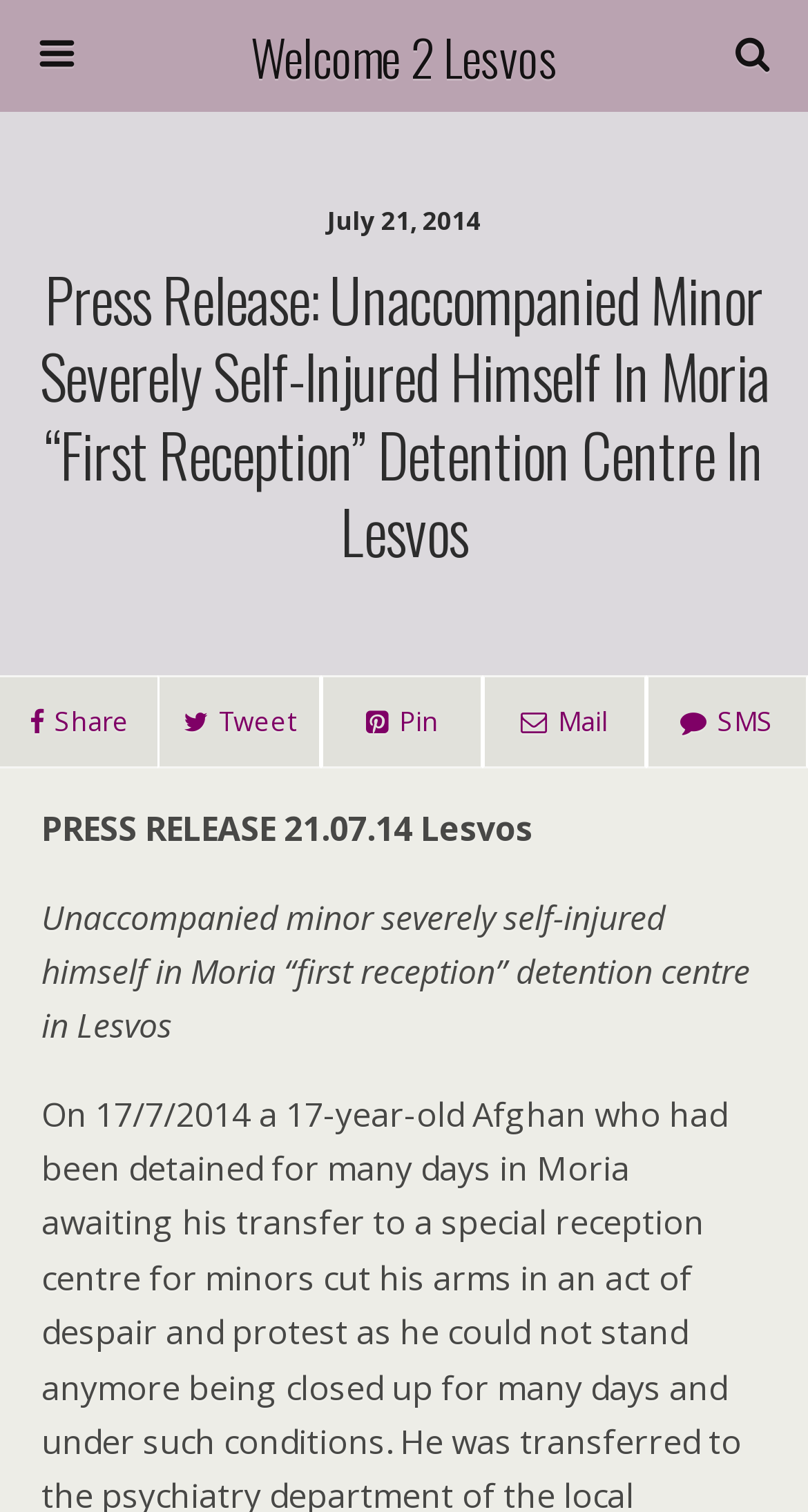Please specify the bounding box coordinates in the format (top-left x, top-left y, bottom-right x, bottom-right y), with values ranging from 0 to 1. Identify the bounding box for the UI component described as follows: name="submit" value="Search"

[0.764, 0.081, 0.949, 0.118]